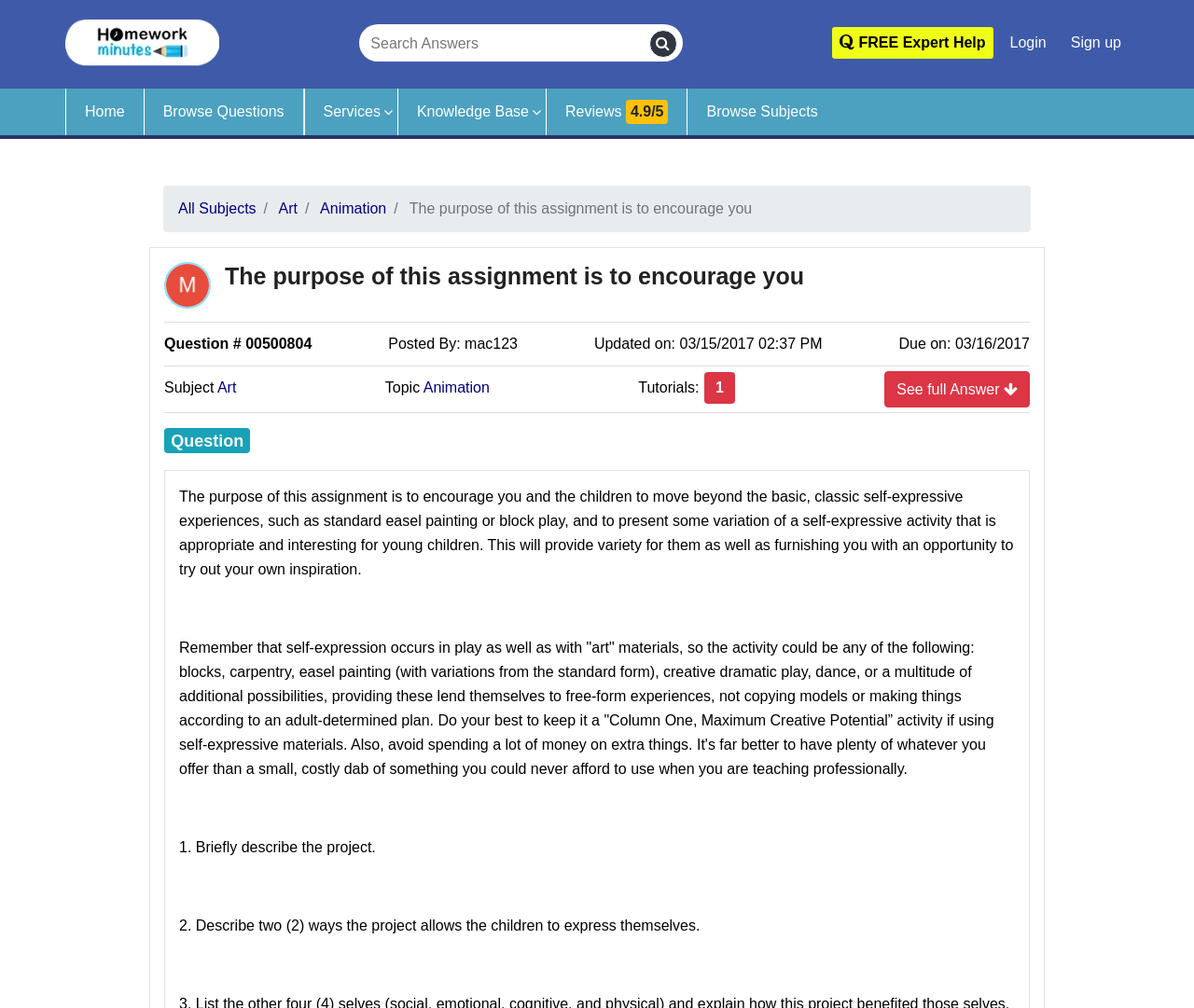Explain the webpage in detail, including its primary components.

This webpage appears to be a homework help platform, specifically focused on the subject of Art. At the top, there is a navigation bar with links to "Home", "Browse Questions", "Services", "Knowledge Base", "Reviews", and "Browse Subjects". Below the navigation bar, there is a breadcrumb trail showing the current location as "All Subjects" > "Art" > "Animation".

The main content of the page is a question and answer section. The question is "The purpose of this assignment is to encourage you and the children to move beyond the basic, classic self-expressive experiences..." and is displayed in a large font size. Below the question, there is a section with details about the question, including the question number, posted by, updated on, and due on dates.

The answer to the question is a long paragraph of text that describes the project and its requirements. The text is divided into sections with headings and bullet points. There are also buttons to "See full Answer" and to navigate to the next page.

On the top right side of the page, there are links to "FREE Expert Help", "Login", and "Signup". There is also a search bar with a button to search for answers. Above the search bar, there is an image and a link to "Online assignment and homework help".